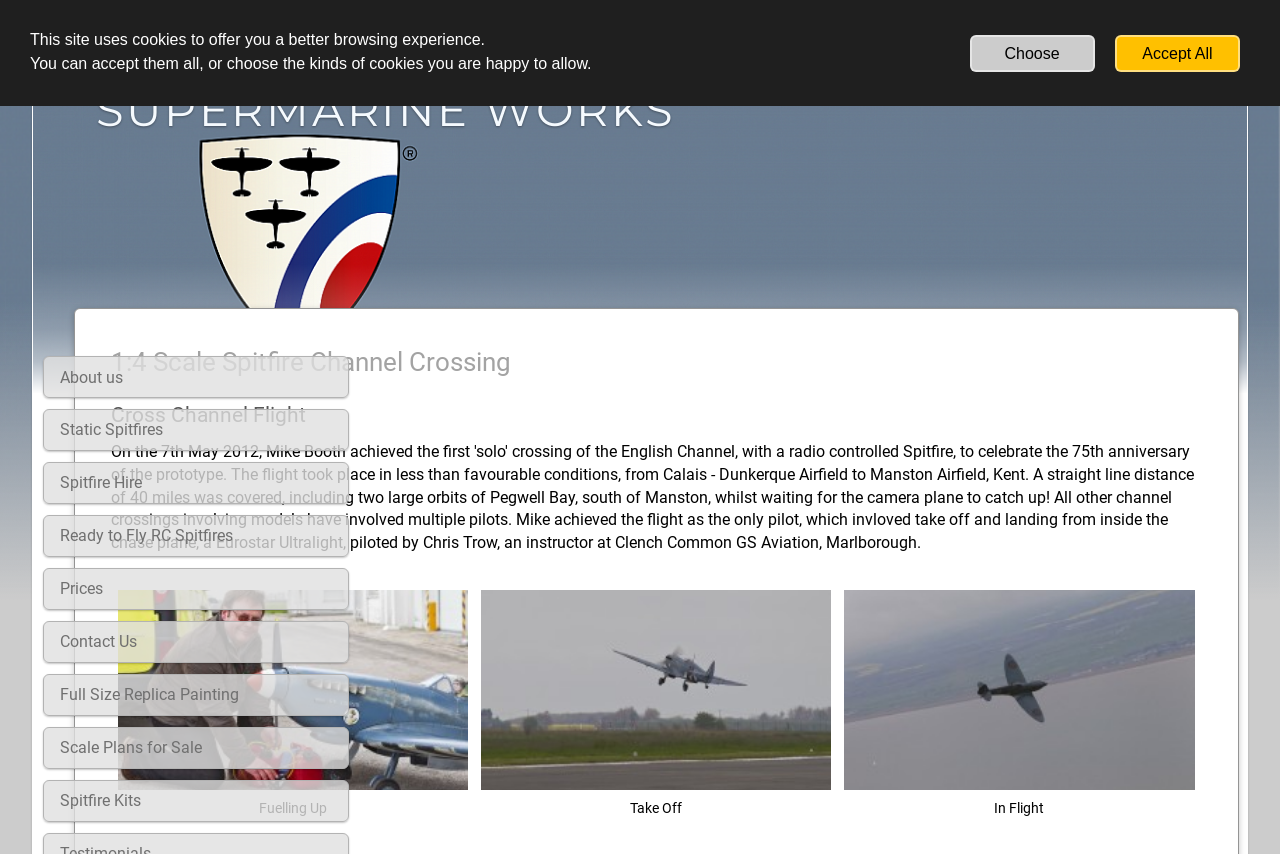Please give a succinct answer to the question in one word or phrase:
What is the theme of the webpage?

Spitfire aircraft